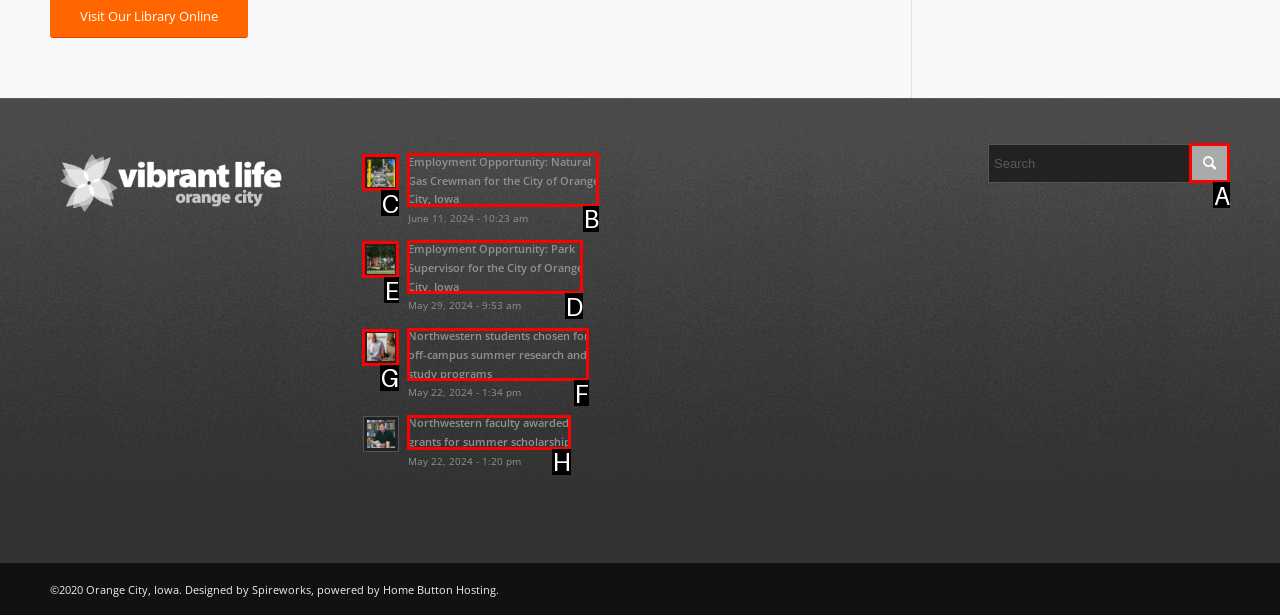Which lettered UI element aligns with this description: title="Click to start search" value=""
Provide your answer using the letter from the available choices.

A